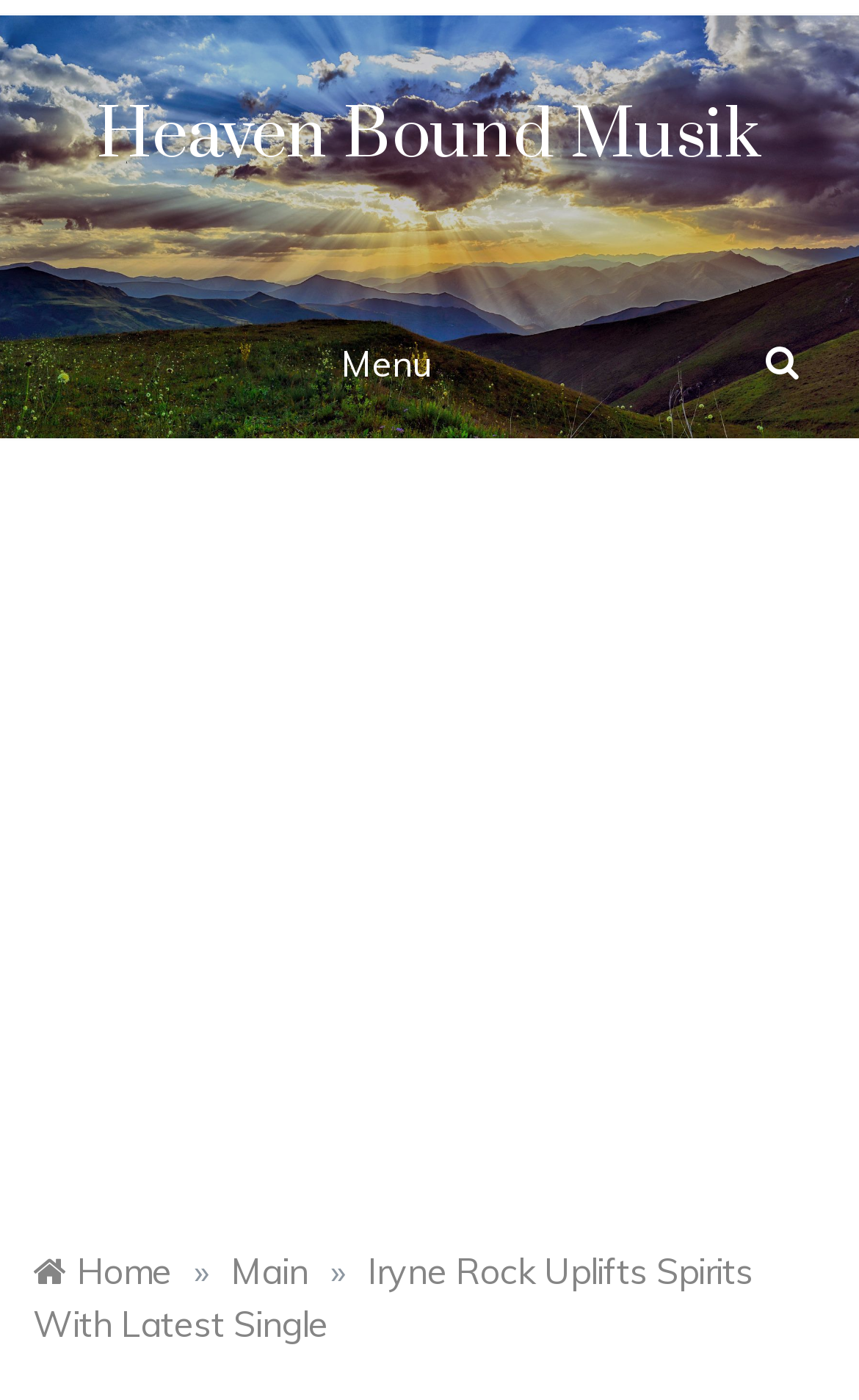Locate the bounding box of the UI element described in the following text: "Main".

[0.269, 0.892, 0.359, 0.923]